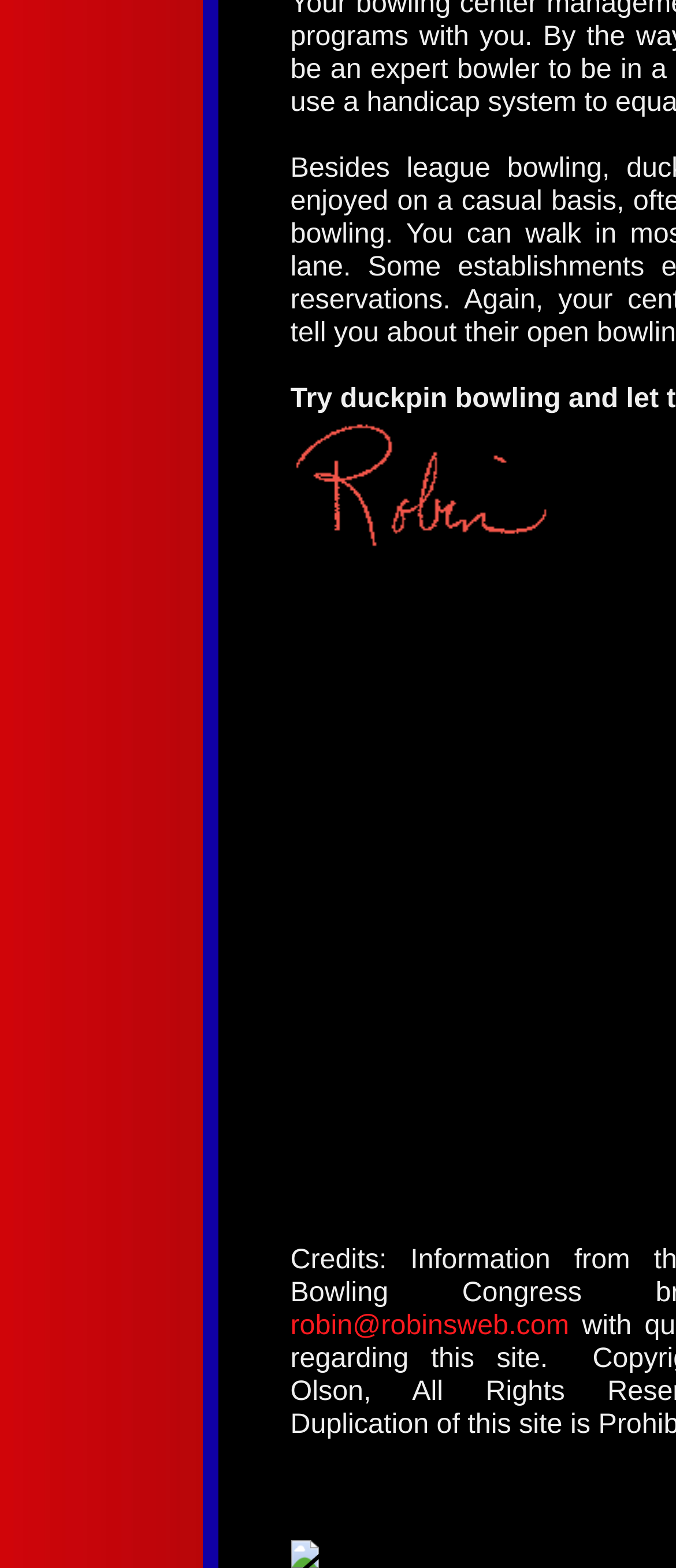Please find the bounding box coordinates in the format (top-left x, top-left y, bottom-right x, bottom-right y) for the given element description. Ensure the coordinates are floating point numbers between 0 and 1. Description: robin@robinsweb.com

[0.429, 0.836, 0.842, 0.856]